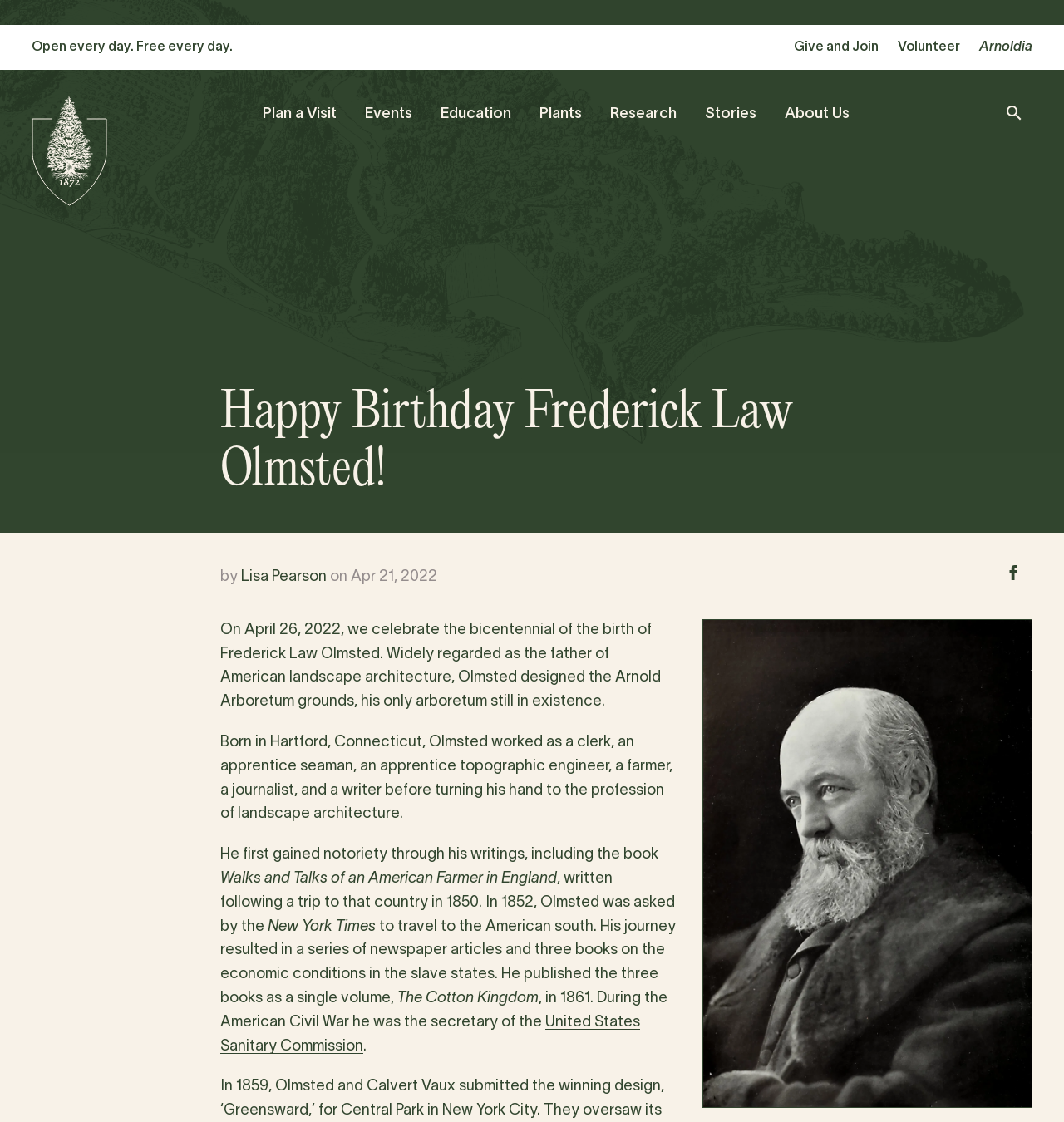Can you find and provide the main heading text of this webpage?

Happy Birthday Frederick Law Olmsted!